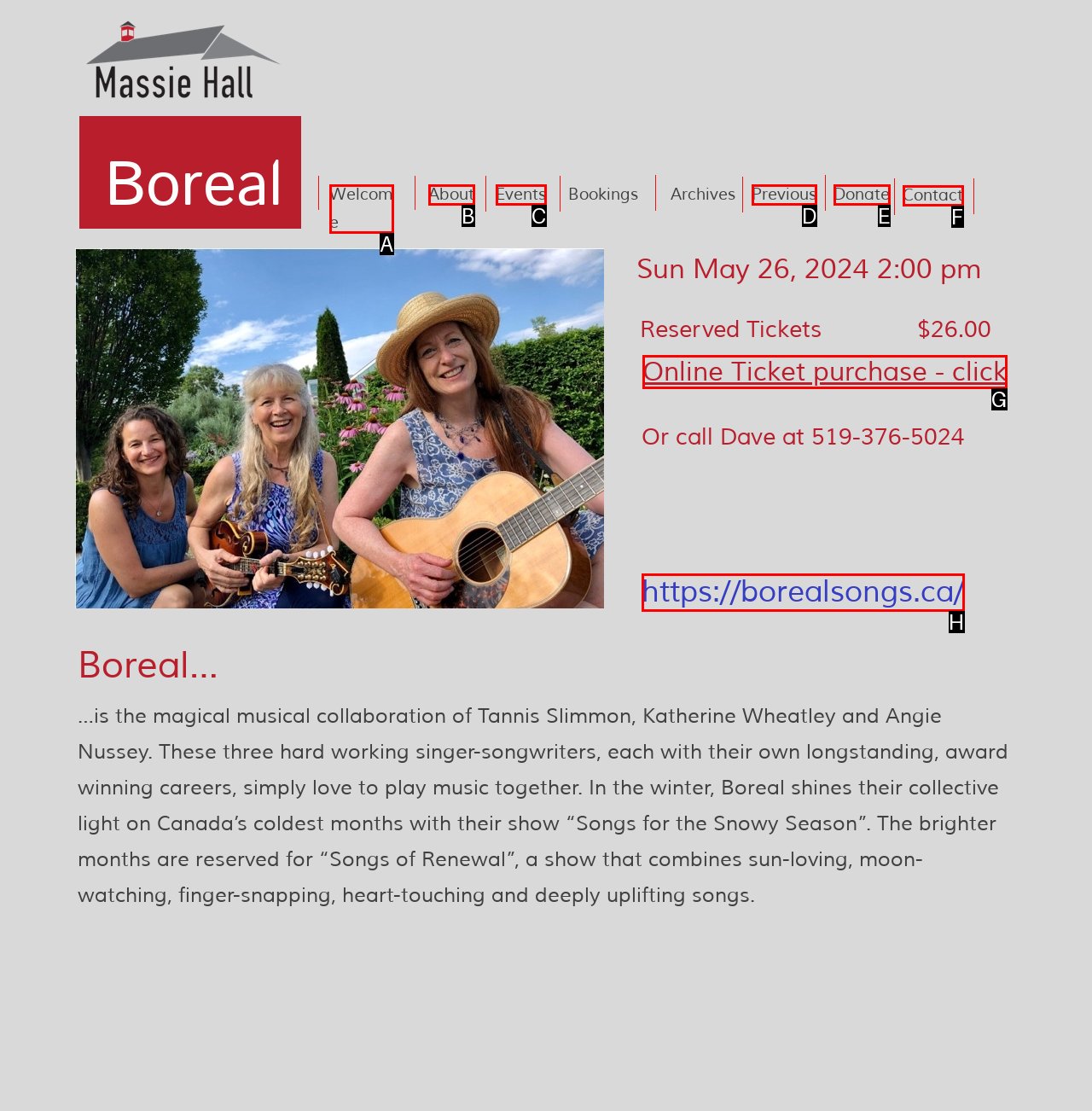Tell me which option best matches this description: Online Ticket purchase - click
Answer with the letter of the matching option directly from the given choices.

G